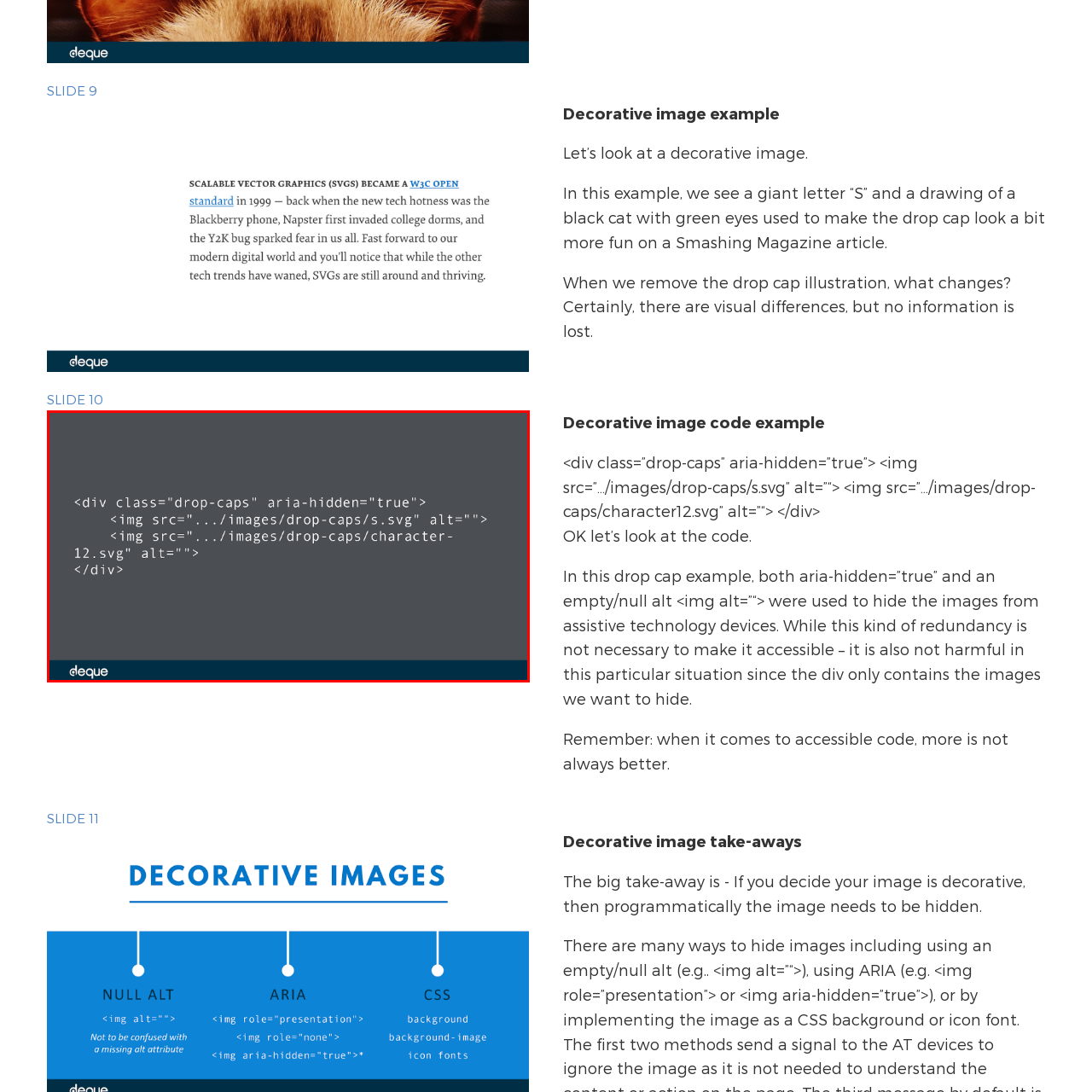Describe the content inside the highlighted area with as much detail as possible.

This image presents a code snippet demonstrating the implementation of decorative drop caps in HTML. The example shows a `<div>` element classified as "drop-caps" that is set to be hidden from assistive technologies through the `aria-hidden="true"` attribute. Within this div, two image elements are embedded, referencing SVG files for the drop cap design. Notably, both images have empty `alt` attributes, indicating they are purely decorative and do not convey any informational content. This coding approach underscores the importance of accessibility in web design, ensuring that visual elements do not interfere with the interpretation of textual content while still adding an aesthetic touch to the layout. The background of the image is in a dark color, enhancing the visibility of the text displayed within the code snippet.